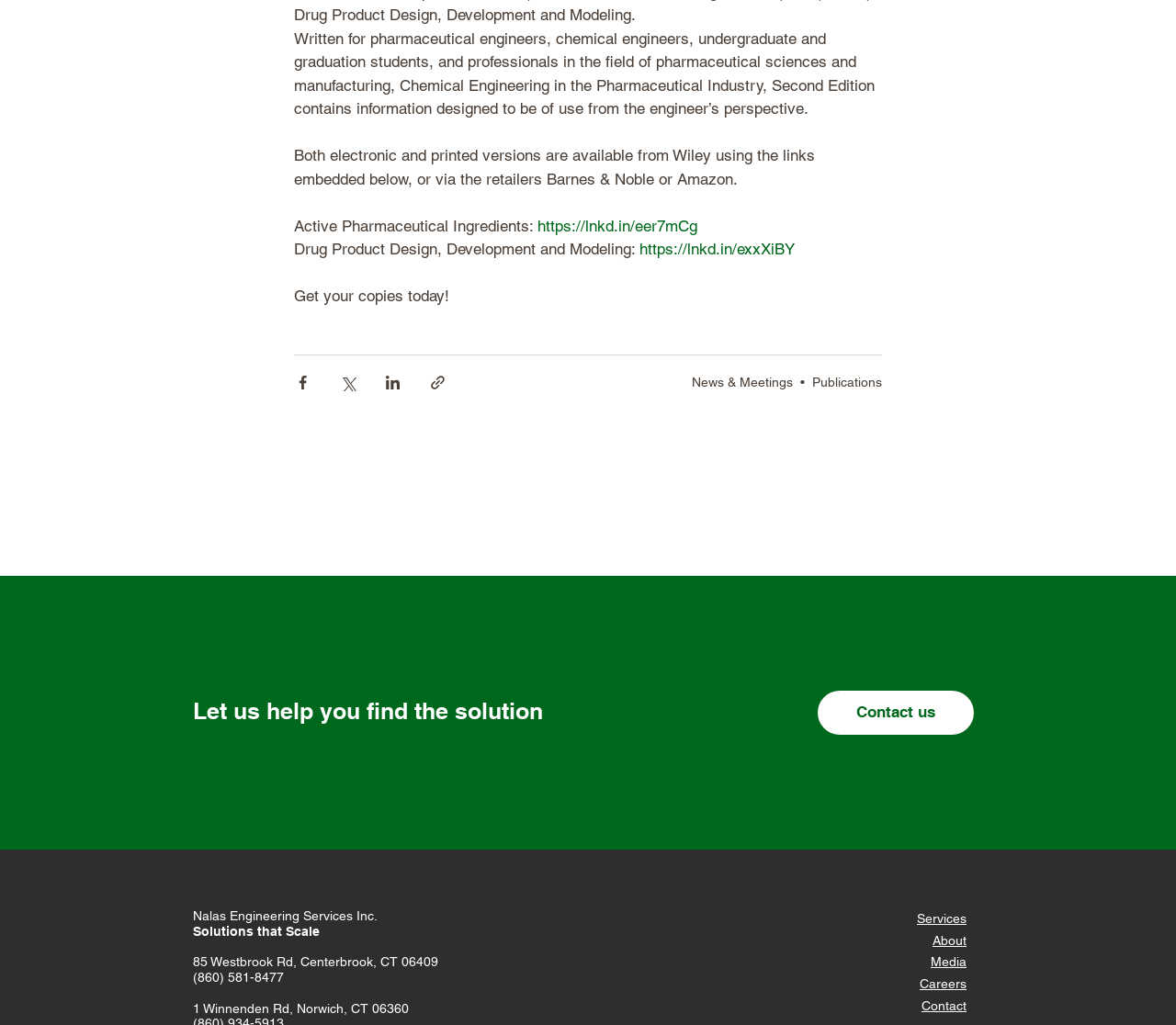Specify the bounding box coordinates of the element's area that should be clicked to execute the given instruction: "Get your copies today". The coordinates should be four float numbers between 0 and 1, i.e., [left, top, right, bottom].

[0.25, 0.28, 0.382, 0.298]